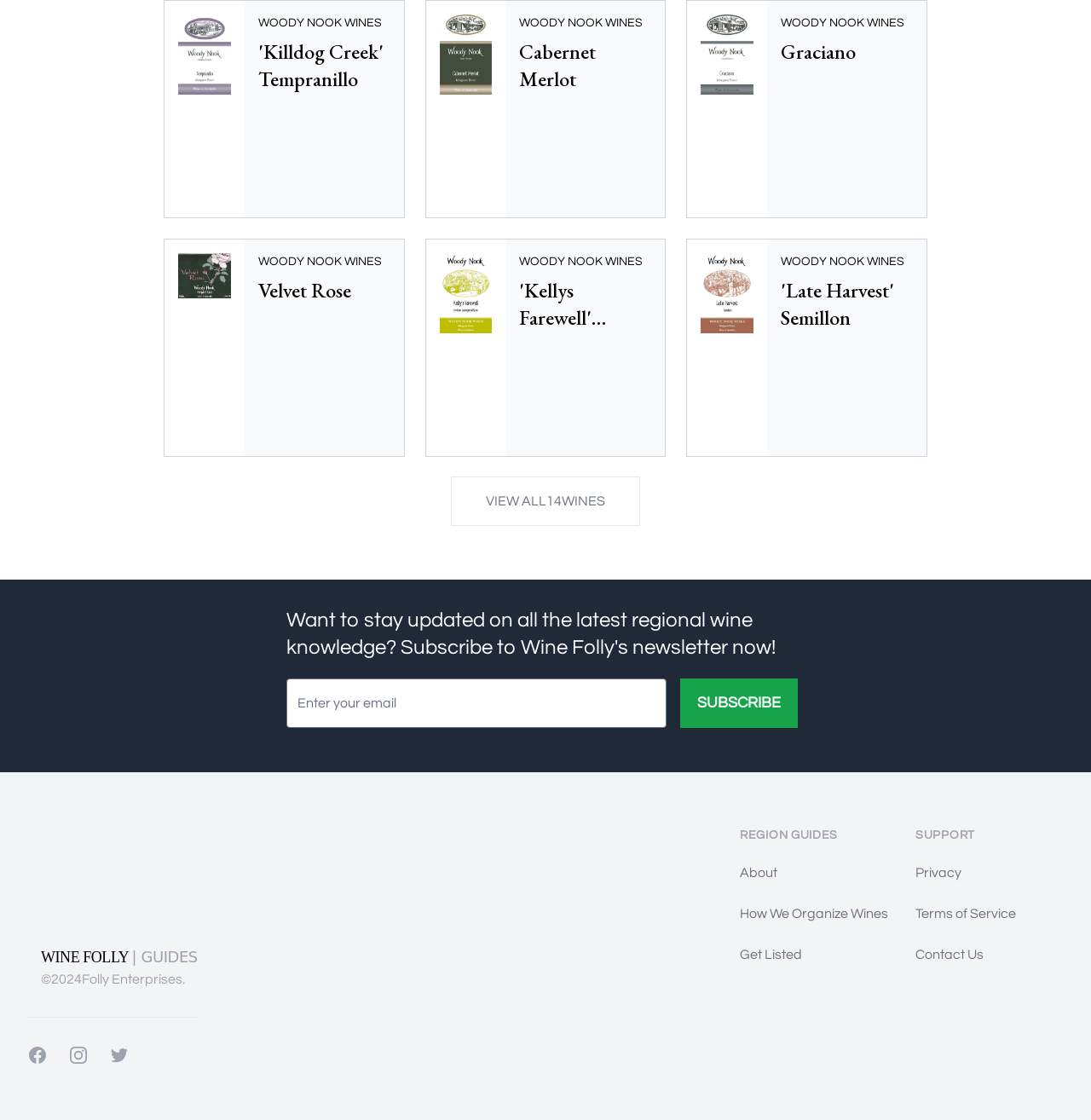Provide the bounding box coordinates of the area you need to click to execute the following instruction: "View all 14 wines".

[0.413, 0.425, 0.587, 0.47]